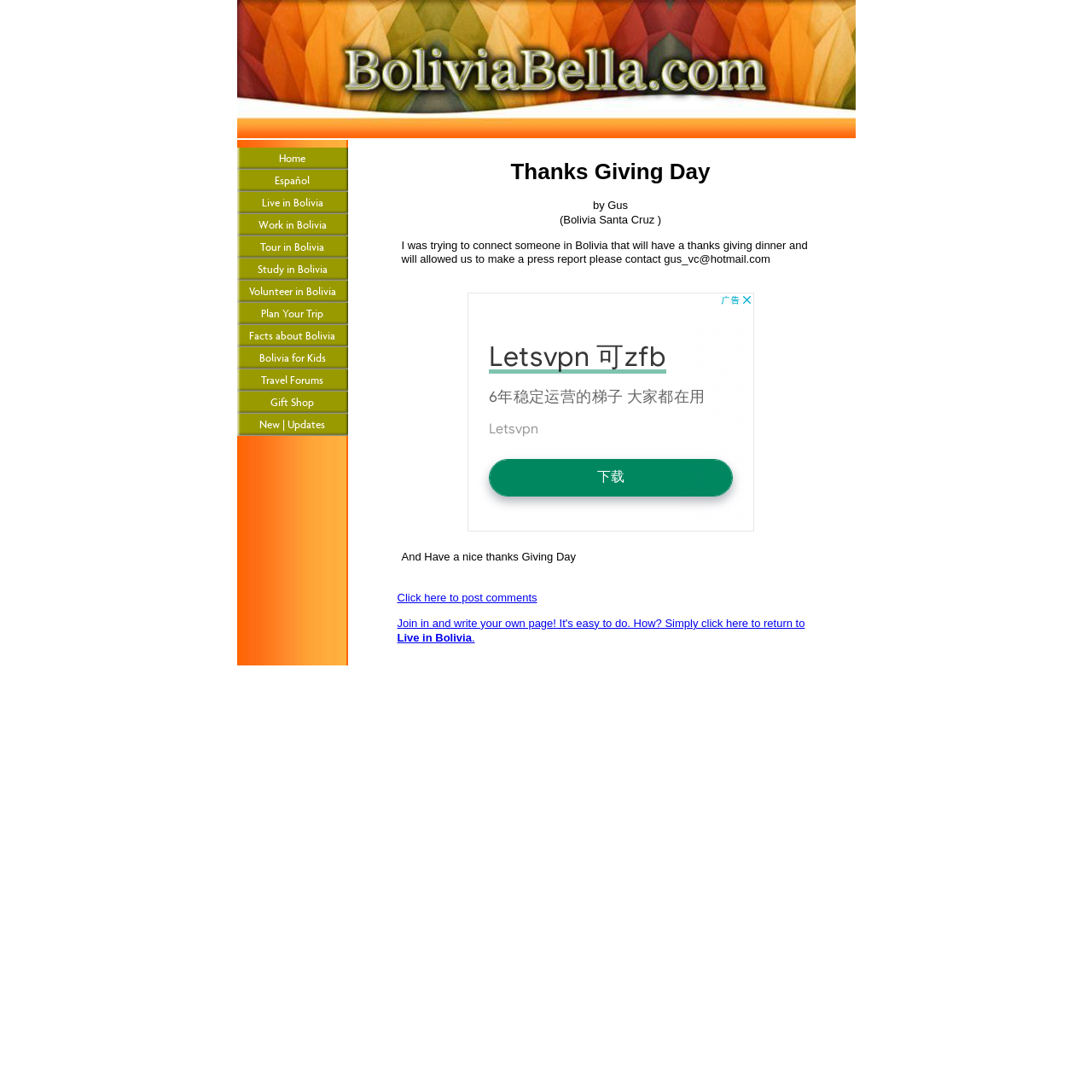Determine the bounding box coordinates of the section I need to click to execute the following instruction: "View travel forums". Provide the coordinates as four float numbers between 0 and 1, i.e., [left, top, right, bottom].

[0.217, 0.338, 0.318, 0.359]